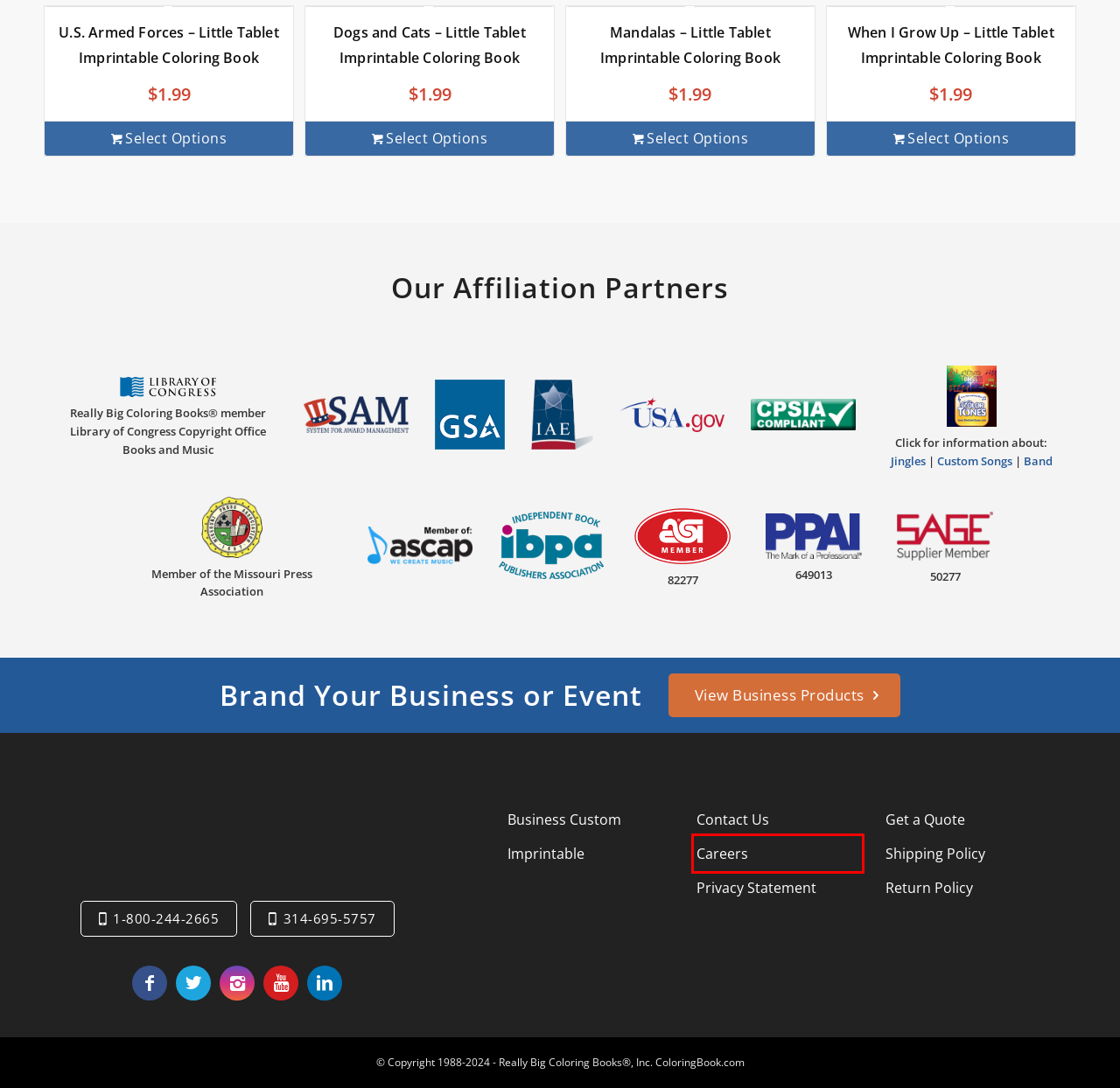You have a screenshot of a webpage with a red rectangle bounding box around a UI element. Choose the best description that matches the new page after clicking the element within the bounding box. The candidate descriptions are:
A. Return Policy - Imprint Coloring Books
B. Dogs and Cats - Little Tablet Imprintable Coloring Book - Imprint Coloring Books
C. Careers - Imprint Coloring Books
D. Shipping Policy - Imprint Coloring Books
E. Create a Custom or Promotional Coloring Book! Get a Quote
F. Mandalas - Little Tablet Imprintable Coloring Book - Imprint Coloring Books
G. When I Grow Up - Little Tablet Imprintable Coloring Book - Imprint Coloring Books
H. Privacy Statement - Imprint Coloring Books

C